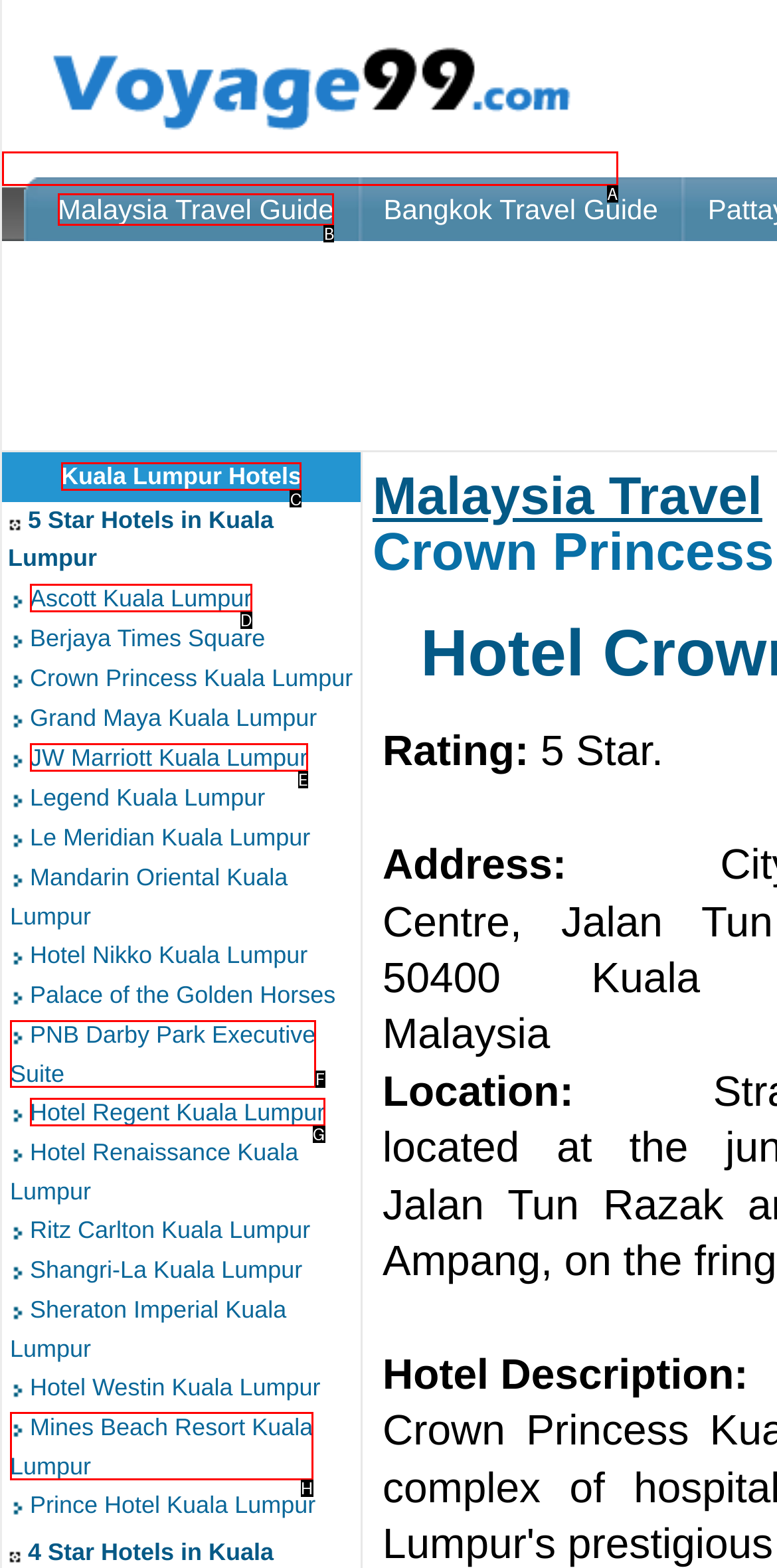To achieve the task: Check Cody Rigsby’s Instagram, which HTML element do you need to click?
Respond with the letter of the correct option from the given choices.

None